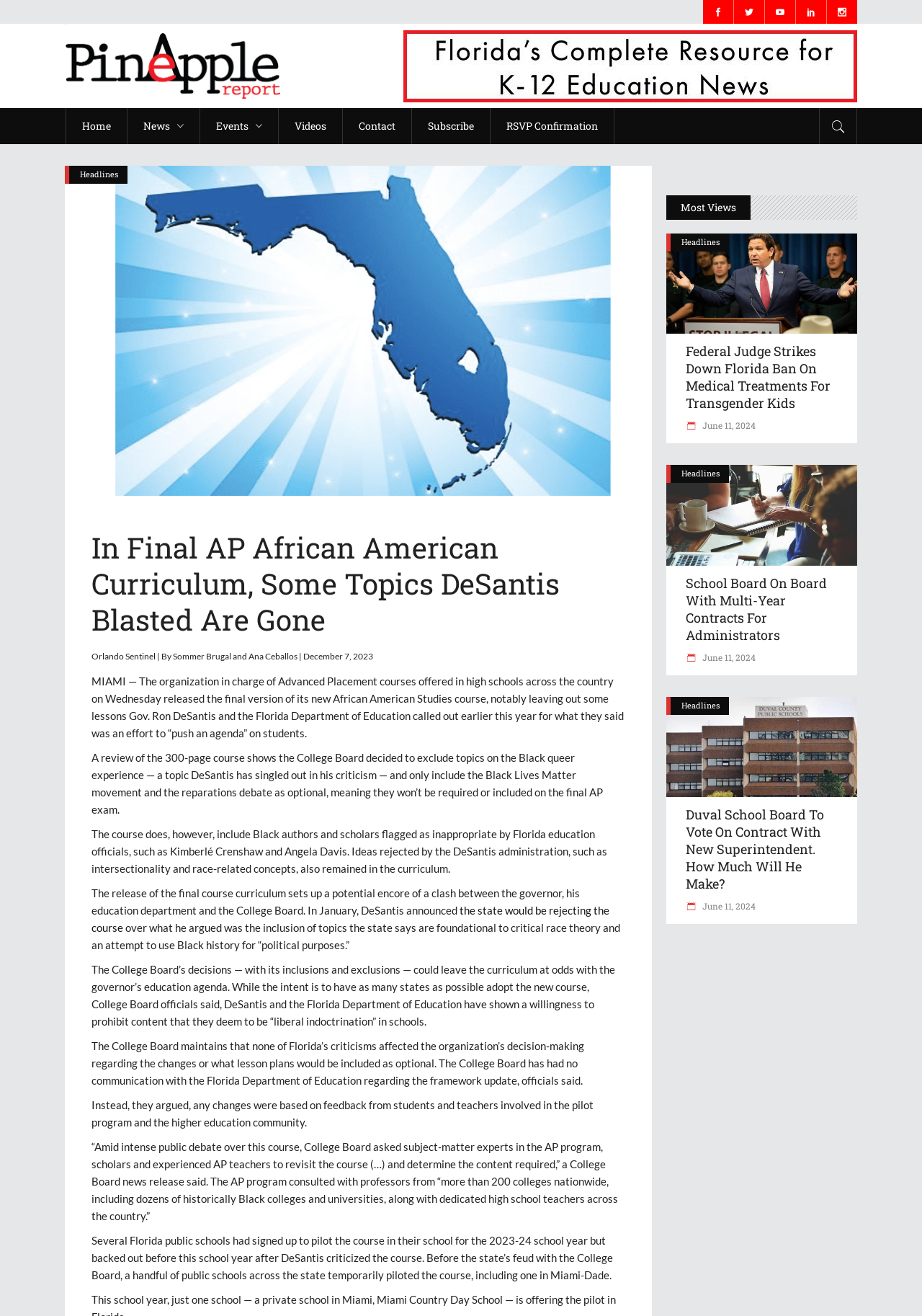Could you please study the image and provide a detailed answer to the question:
What is the logo of the website?

The logo of the website is located at the top left corner of the webpage, and it is an image with the text 'Orlando Sentinel' written on it.